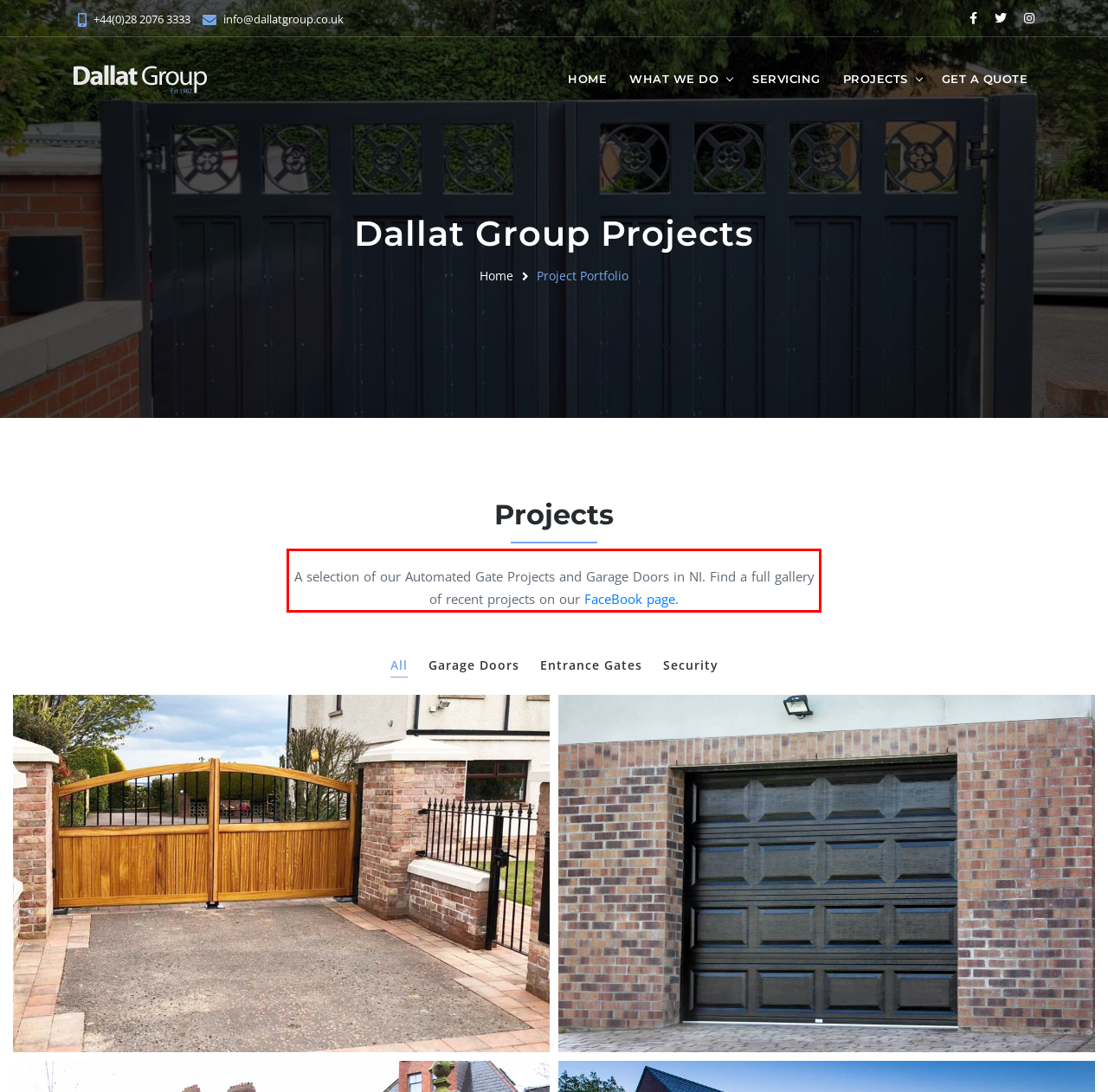Examine the webpage screenshot and use OCR to obtain the text inside the red bounding box.

A selection of our Automated Gate Projects and Garage Doors in NI. Find a full gallery of recent projects on our FaceBook page.